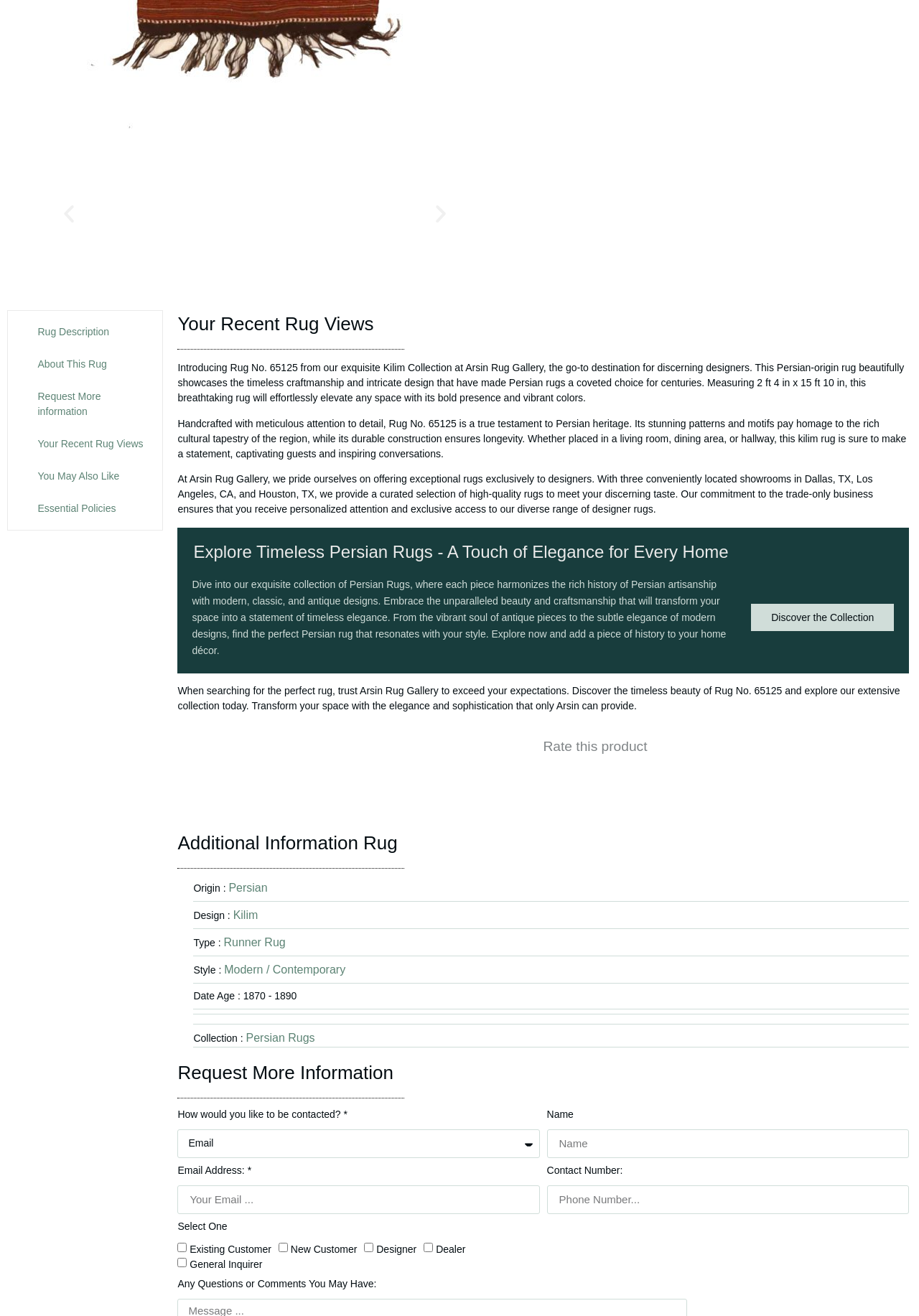Please provide a one-word or short phrase answer to the question:
What is the size of Rug No. 65125?

2 ft 4 in x 15 ft 10 in